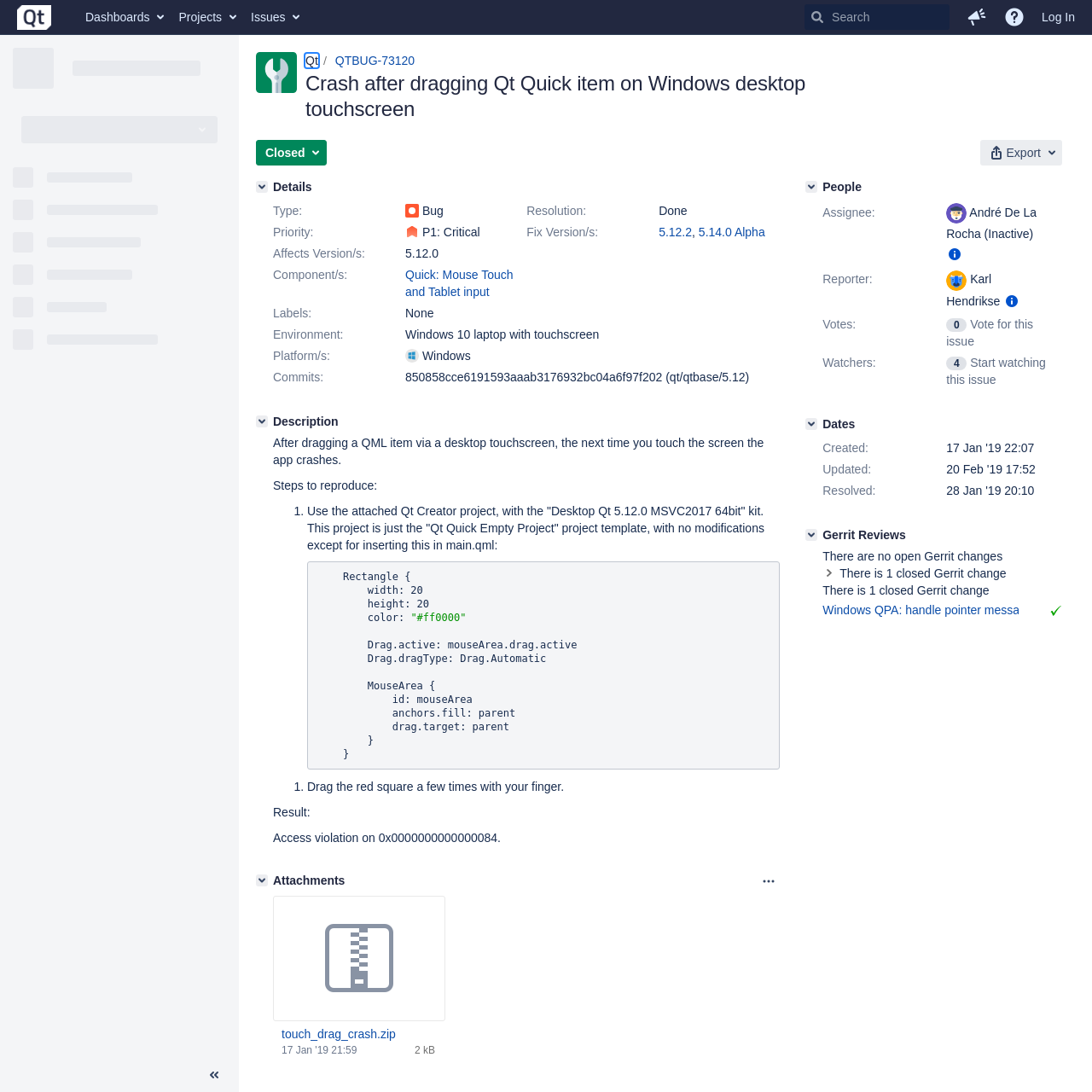What is the component affected by the issue QTBUG-73120?
Based on the image, answer the question with as much detail as possible.

I found the answer by looking at the strong text 'Component/s' and its corresponding value 'Quick: Mouse Touch and Tablet input' on the webpage, which is located in the details section of the issue.